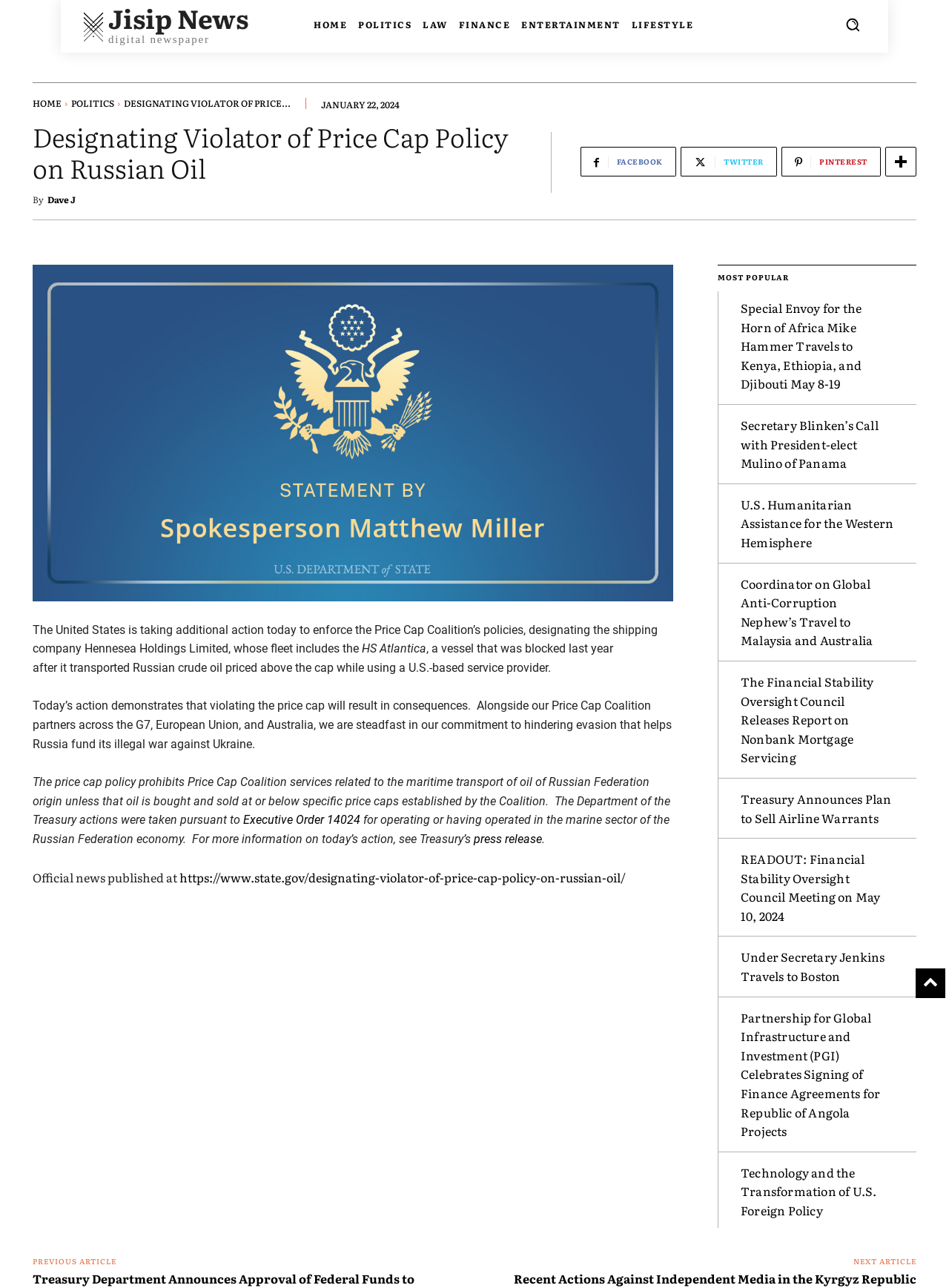How many social media links are there?
Please provide a comprehensive answer based on the visual information in the image.

I counted the social media links by looking at the links with icons, which are FACEBOOK, TWITTER, PINTEREST, and another unknown icon.